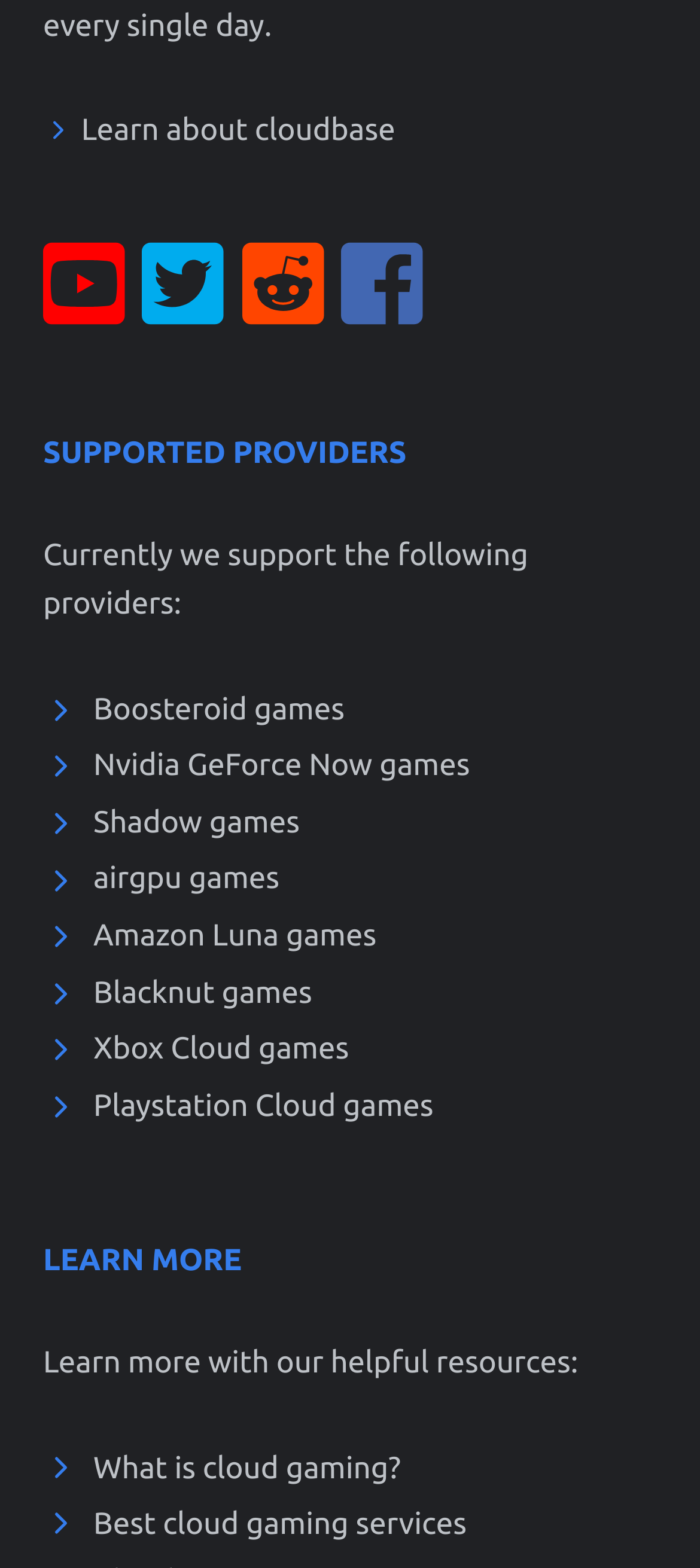Please identify the bounding box coordinates of the region to click in order to complete the given instruction: "Learn more with helpful resources". The coordinates should be four float numbers between 0 and 1, i.e., [left, top, right, bottom].

[0.062, 0.793, 0.345, 0.815]